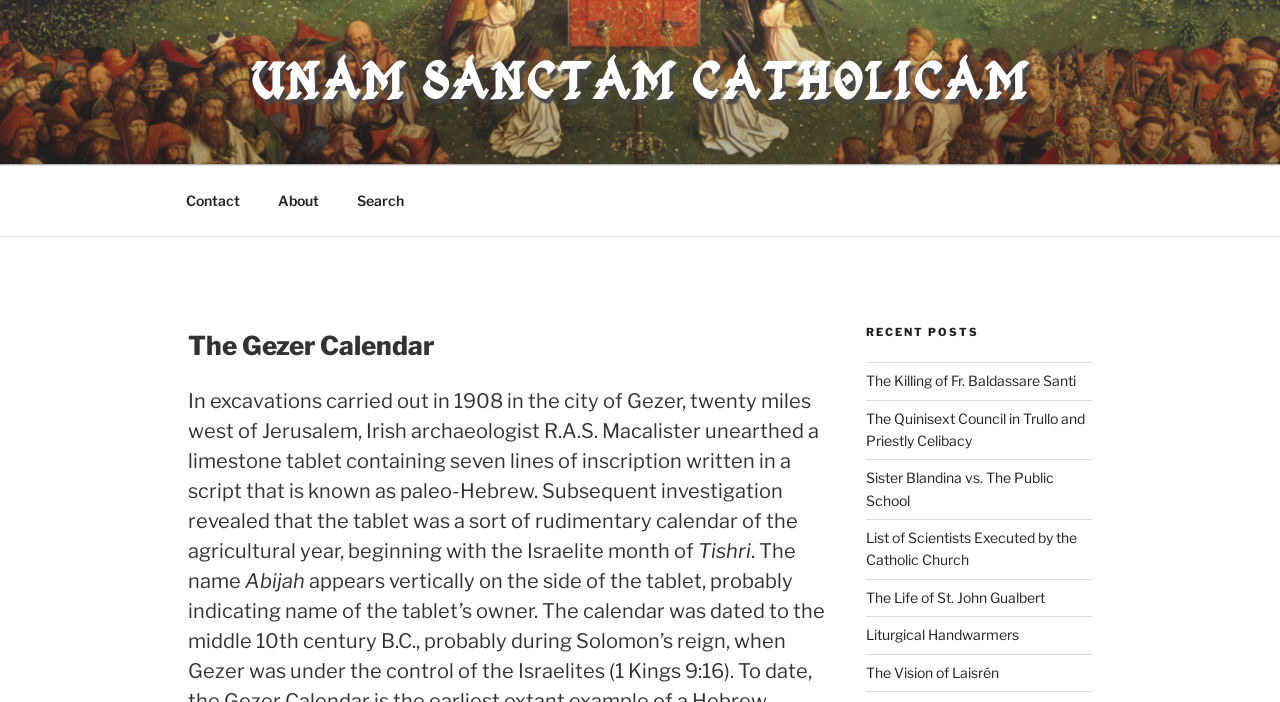Using the webpage screenshot, locate the HTML element that fits the following description and provide its bounding box: "Liturgical Handwarmers".

[0.677, 0.892, 0.796, 0.916]